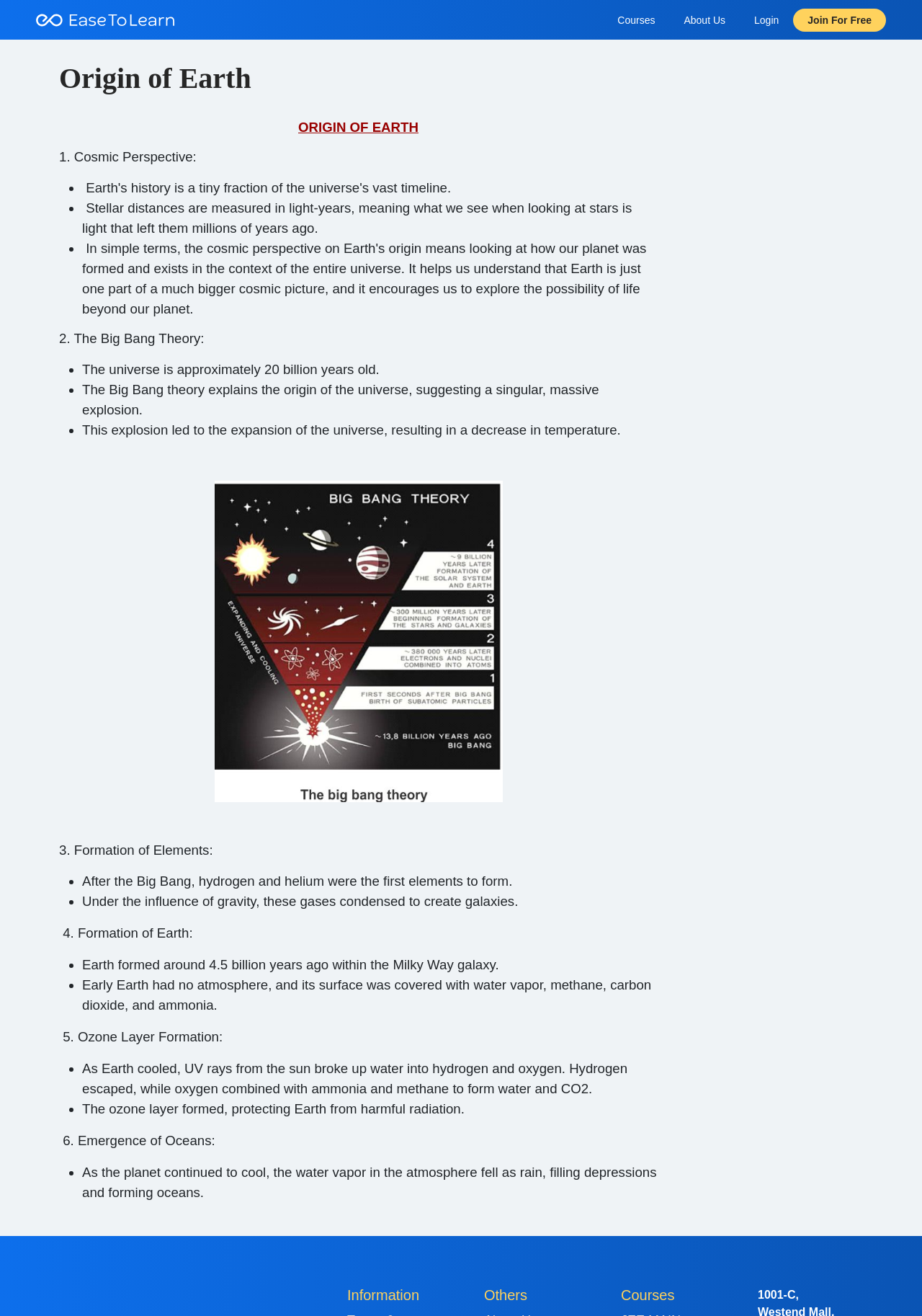Find and extract the text of the primary heading on the webpage.

Origin of Earth